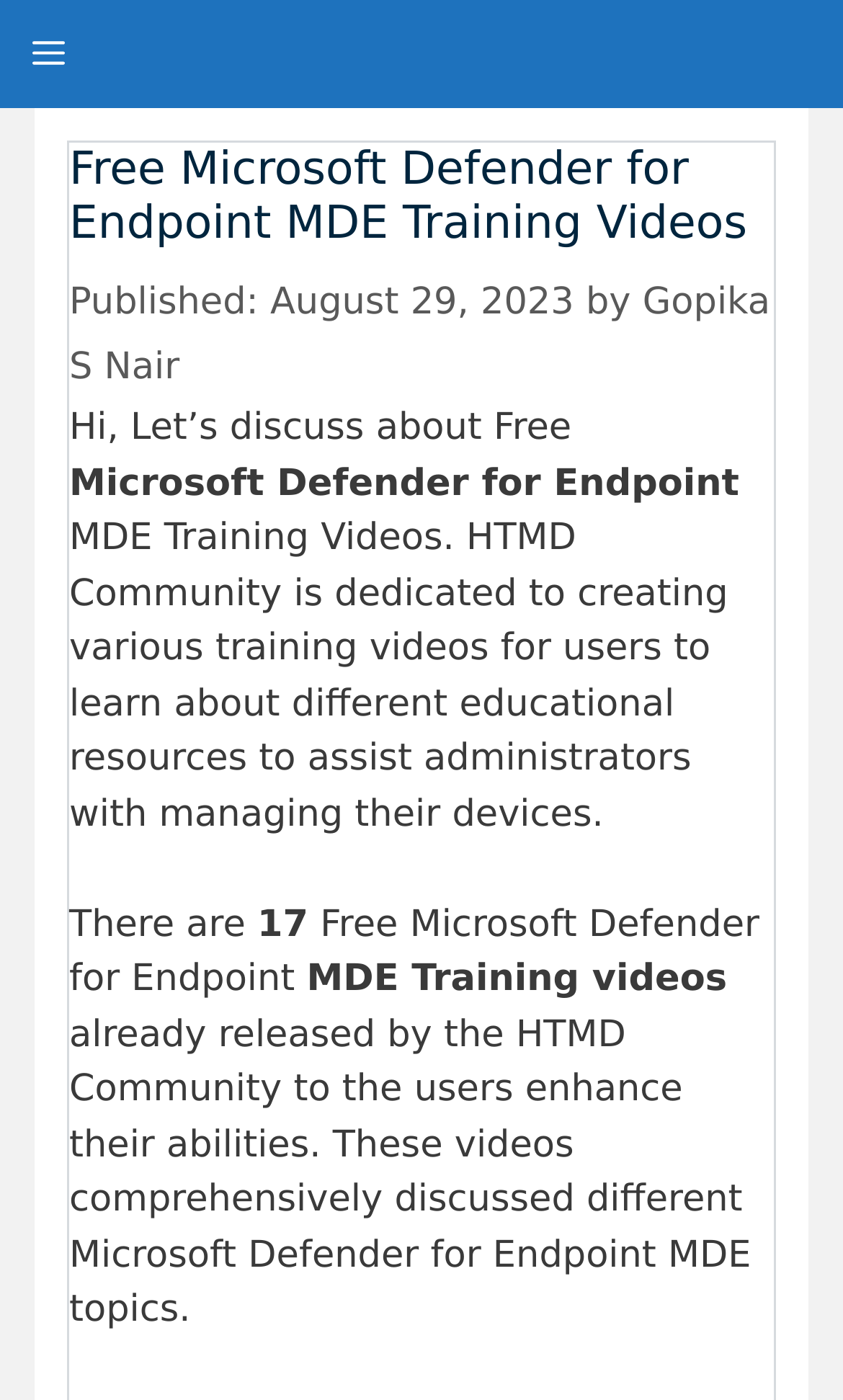Construct a comprehensive caption that outlines the webpage's structure and content.

The webpage is about Free Microsoft Defender for Endpoint MDE Training Videos on the HTMD Blog. At the top, there is a primary navigation menu with a "Menu" button on the left side. Below the navigation menu, there is a header section that spans almost the entire width of the page. 

In the header section, the title "Free Microsoft Defender for Endpoint MDE Training Videos" is prominently displayed. Next to the title, there is a timestamp indicating the post was published on August 29, 2023, followed by the author's name, "Gopika S Nair". 

Below the header section, there is a brief introduction to the topic, which is divided into three paragraphs. The first paragraph starts with "Hi, Let’s discuss about Free Microsoft Defender for Endpoint MDE Training Videos." and continues to describe the purpose of the HTMD Community. 

The second paragraph is a single sentence that mentions the number of training videos available, which is 17. The third paragraph lists the topics covered in the training videos, which are related to Microsoft Defender for Endpoint MDE.